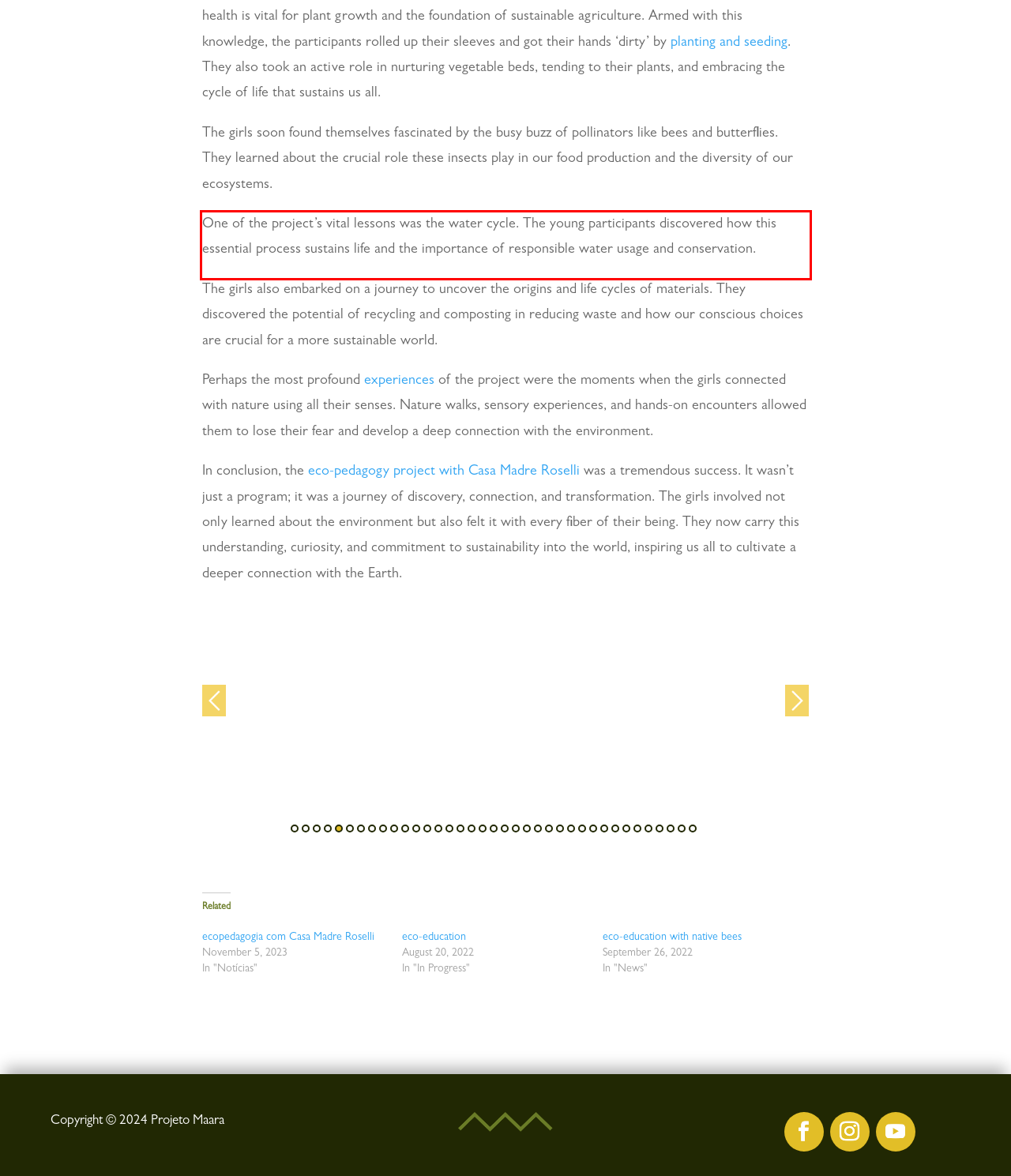You are given a screenshot of a webpage with a UI element highlighted by a red bounding box. Please perform OCR on the text content within this red bounding box.

One of the project’s vital lessons was the water cycle. The young participants discovered how this essential process sustains life and the importance of responsible water usage and conservation.